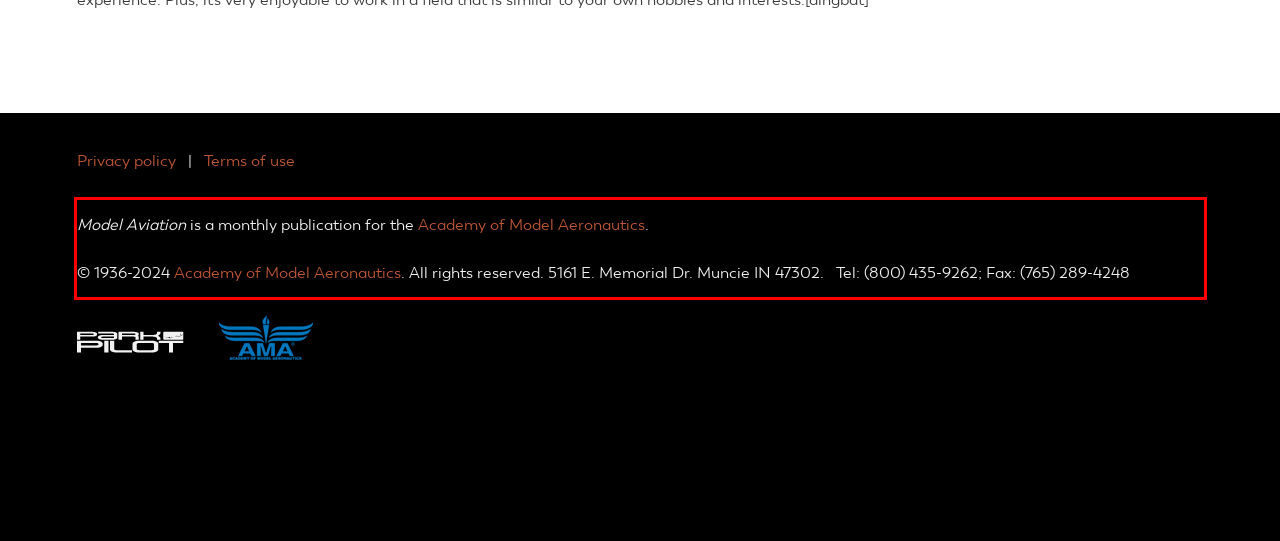Given a screenshot of a webpage containing a red bounding box, perform OCR on the text within this red bounding box and provide the text content.

Model Aviation is a monthly publication for the Academy of Model Aeronautics. © 1936-2024 Academy of Model Aeronautics. All rights reserved. 5161 E. Memorial Dr. Muncie IN 47302. Tel: (800) 435-9262; Fax: (765) 289-4248